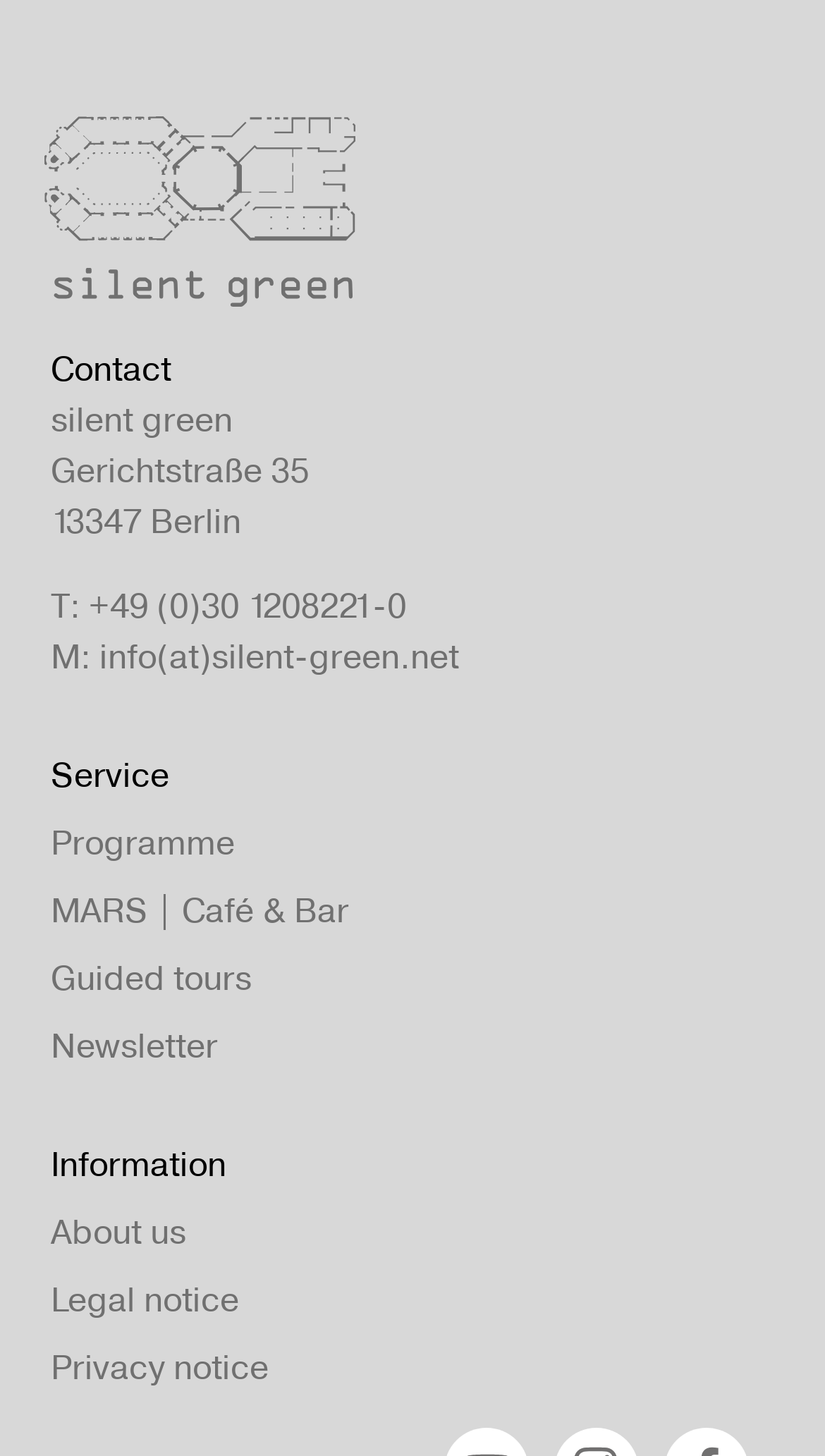Determine the coordinates of the bounding box for the clickable area needed to execute this instruction: "Subscribe to newsletter".

[0.062, 0.704, 0.264, 0.732]